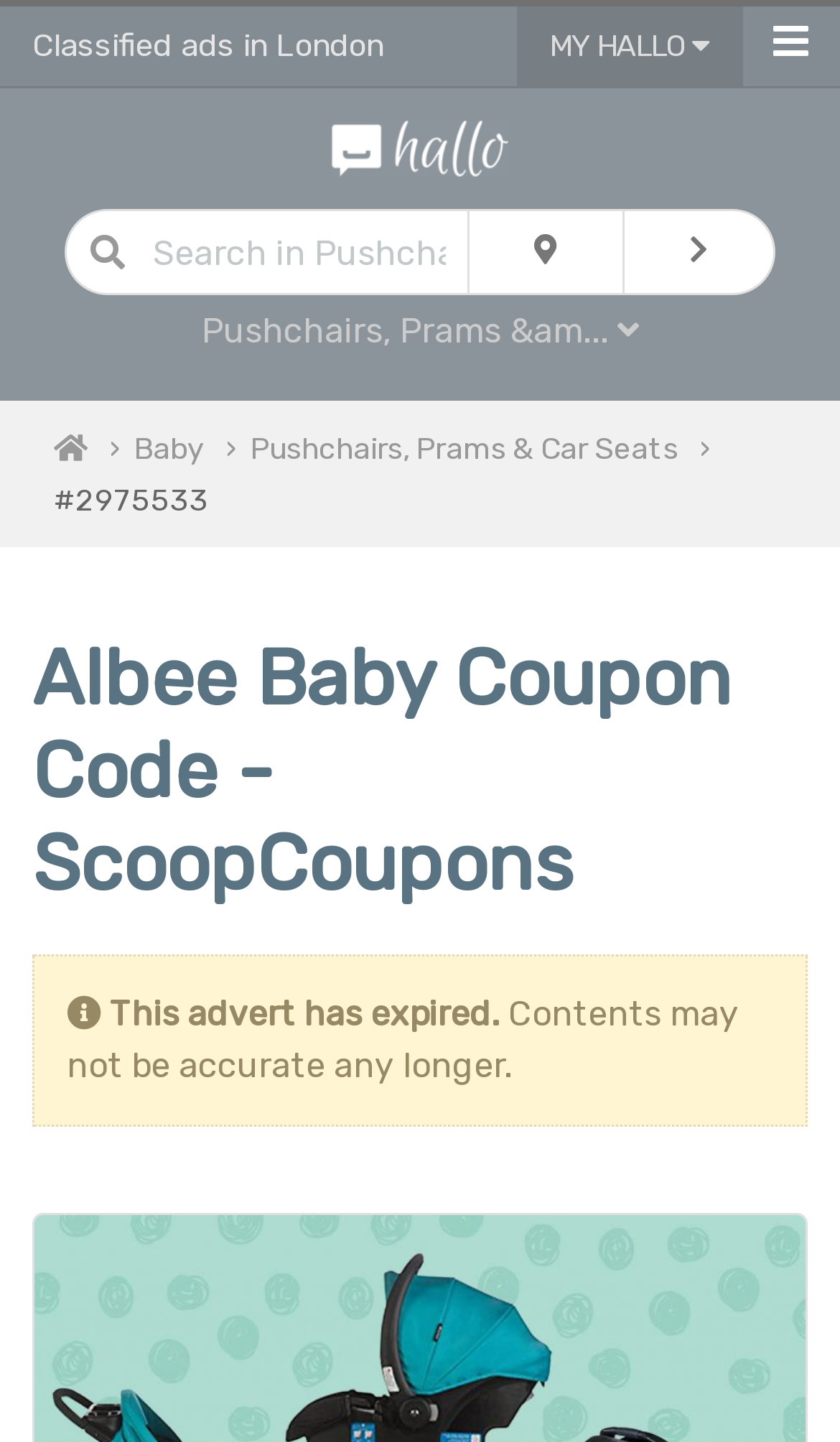Identify the bounding box coordinates of the clickable region to carry out the given instruction: "View UK Indymedia".

None